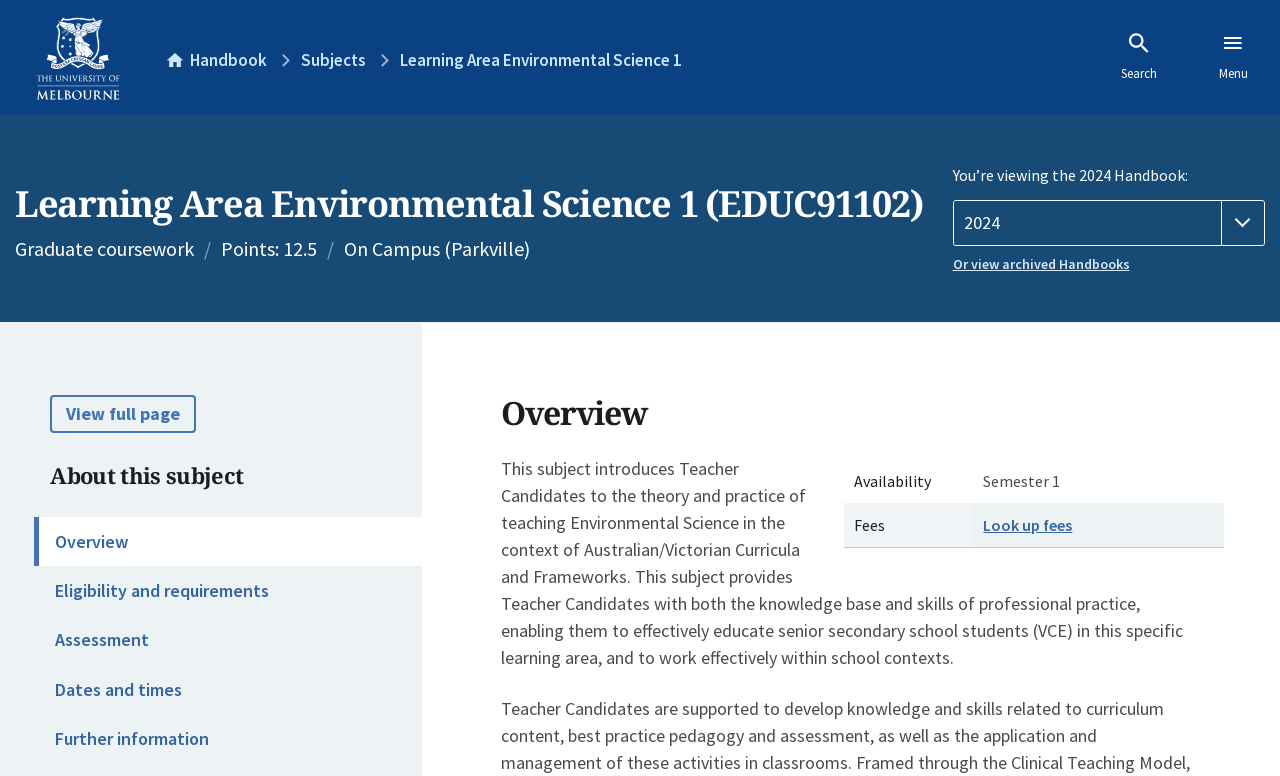What is the campus location for this subject?
Look at the image and respond with a one-word or short-phrase answer.

Parkville